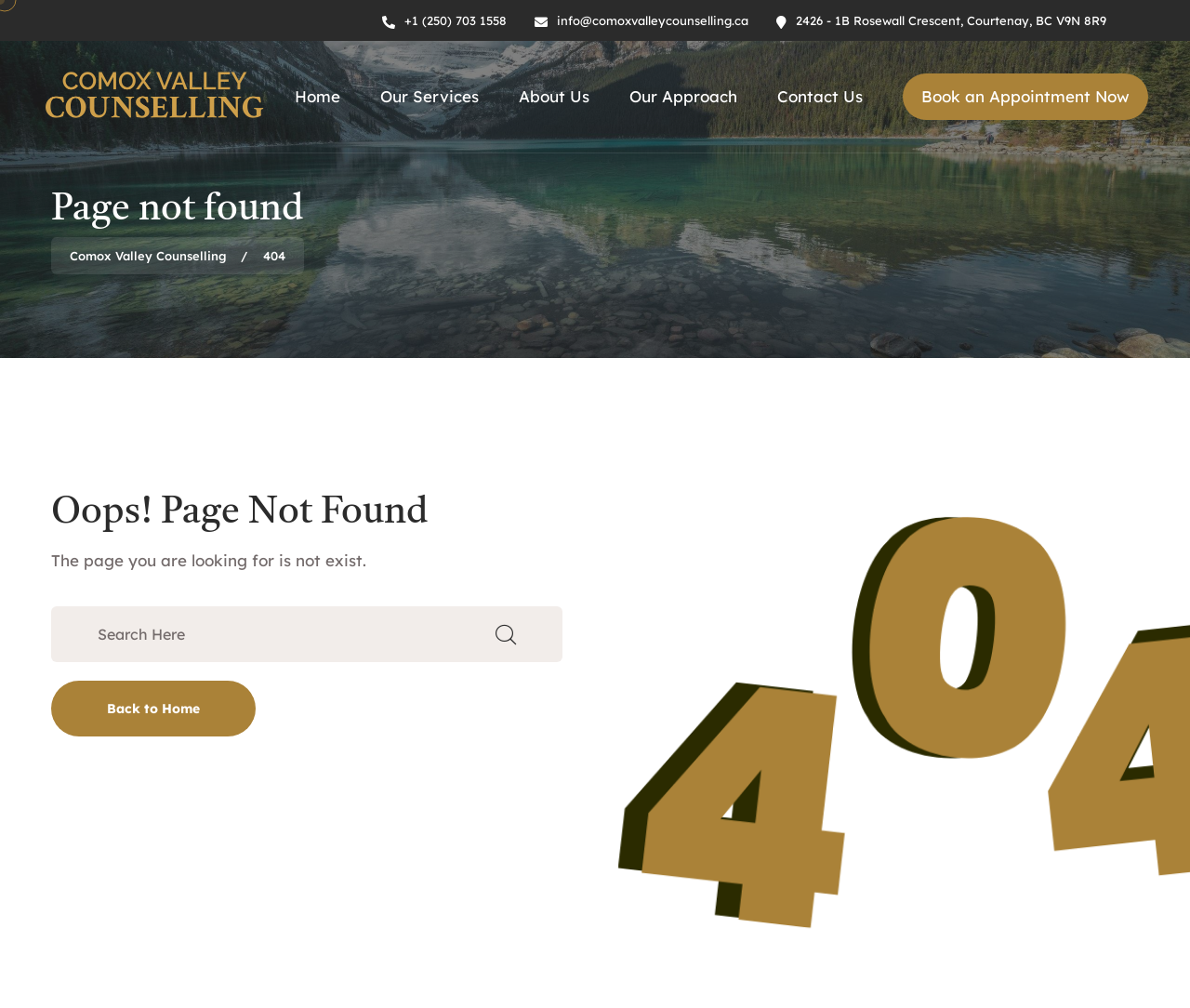Please determine the bounding box coordinates of the element to click in order to execute the following instruction: "search for something". The coordinates should be four float numbers between 0 and 1, specified as [left, top, right, bottom].

[0.043, 0.601, 0.473, 0.657]